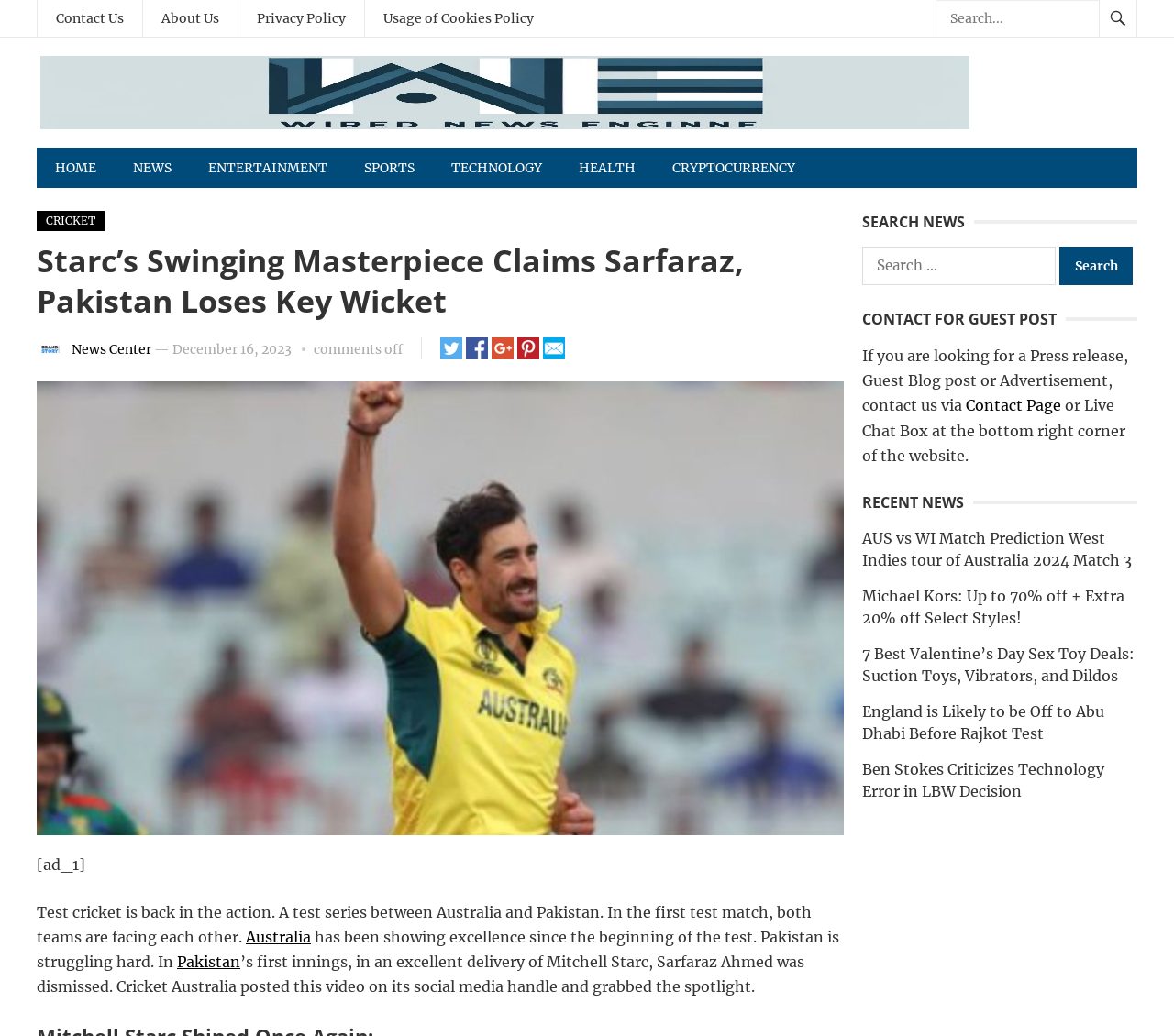What is the position of the 'CONTACT US' link?
Using the screenshot, give a one-word or short phrase answer.

Top left